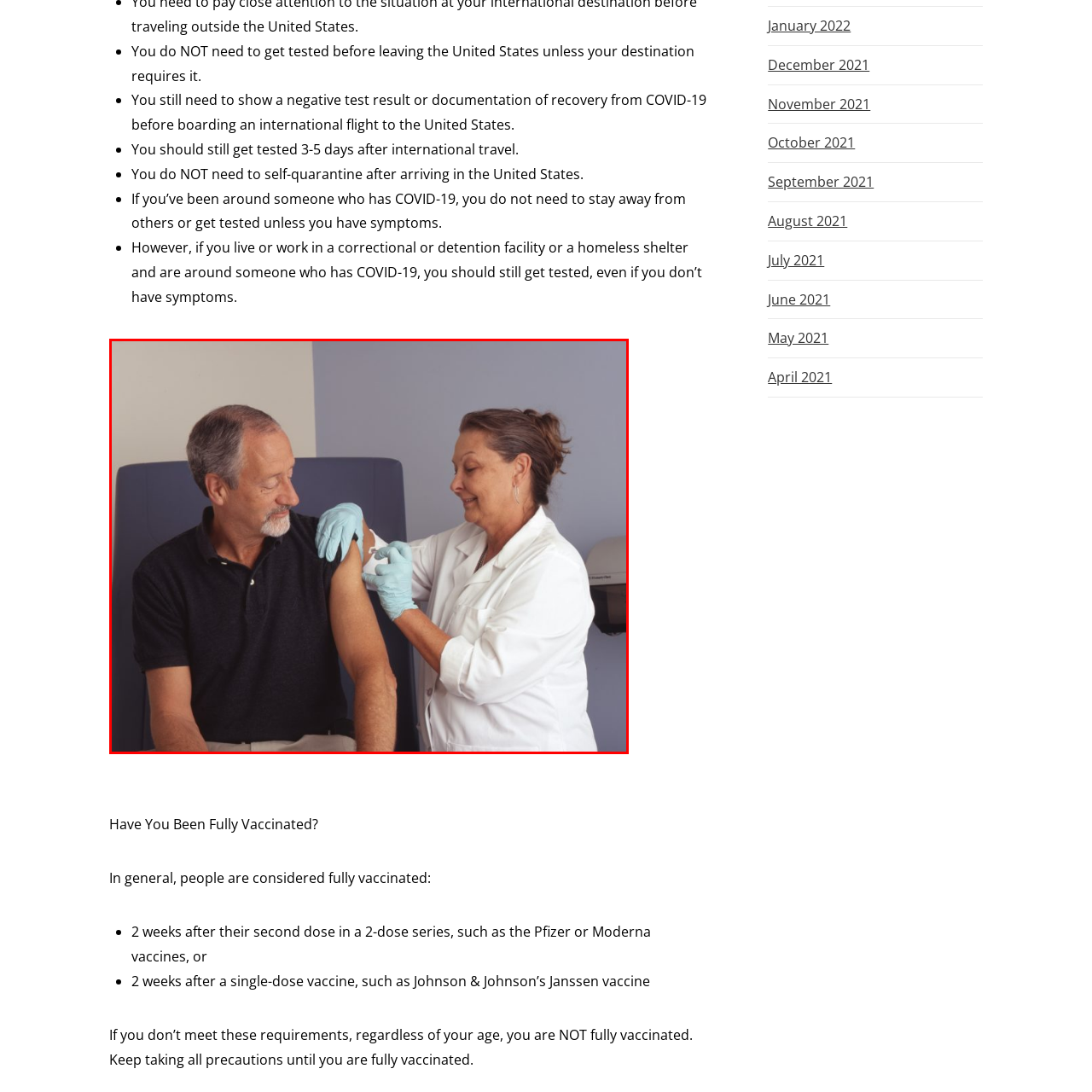What is the purpose of the vaccination?
Analyze the image enclosed by the red bounding box and reply with a one-word or phrase answer.

Health and safety protocols